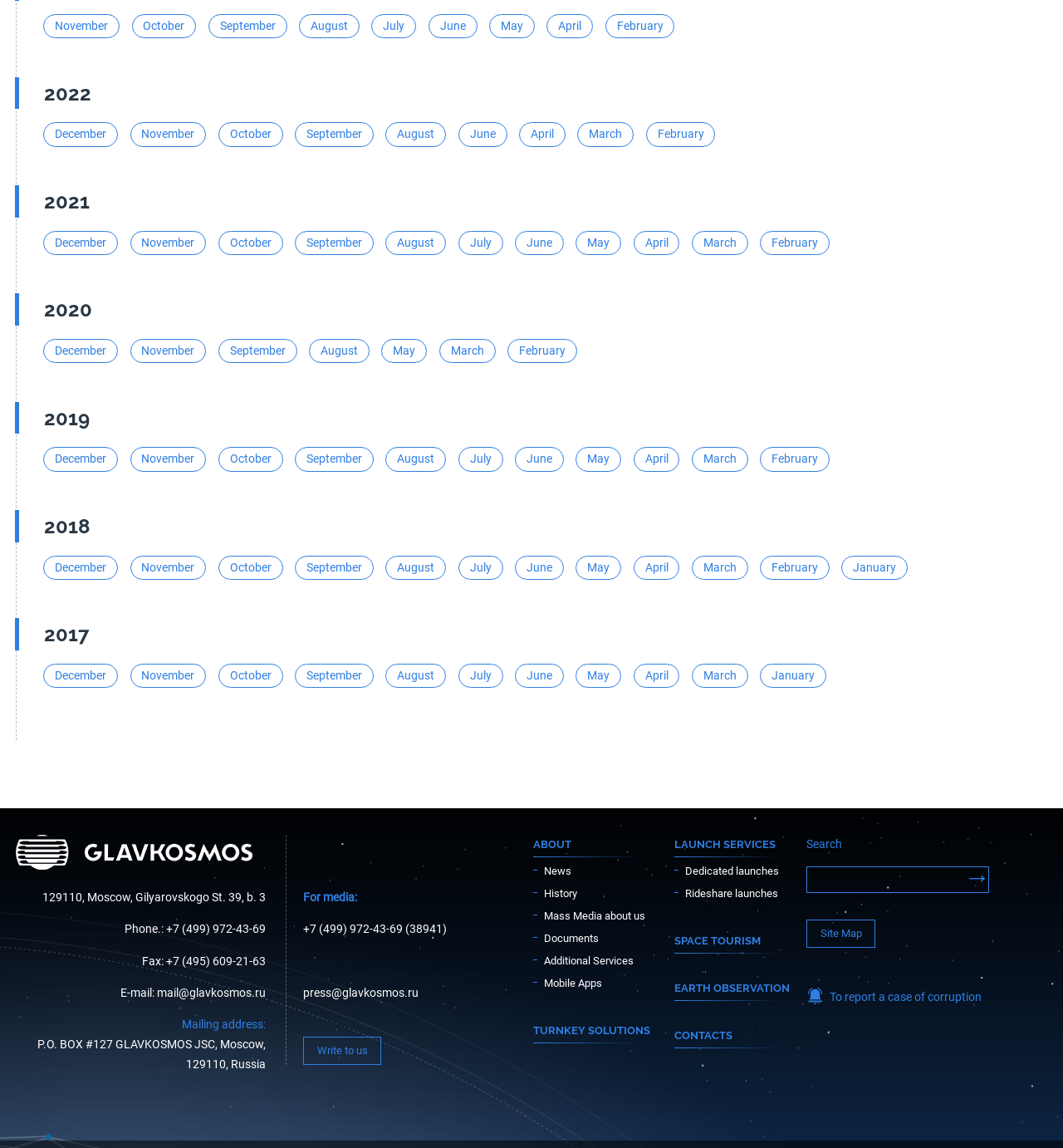Please examine the image and provide a detailed answer to the question: What is the position of the link 'January' in 2017?

I looked at the links for 2017 and found that 'January' is the last link in the list.